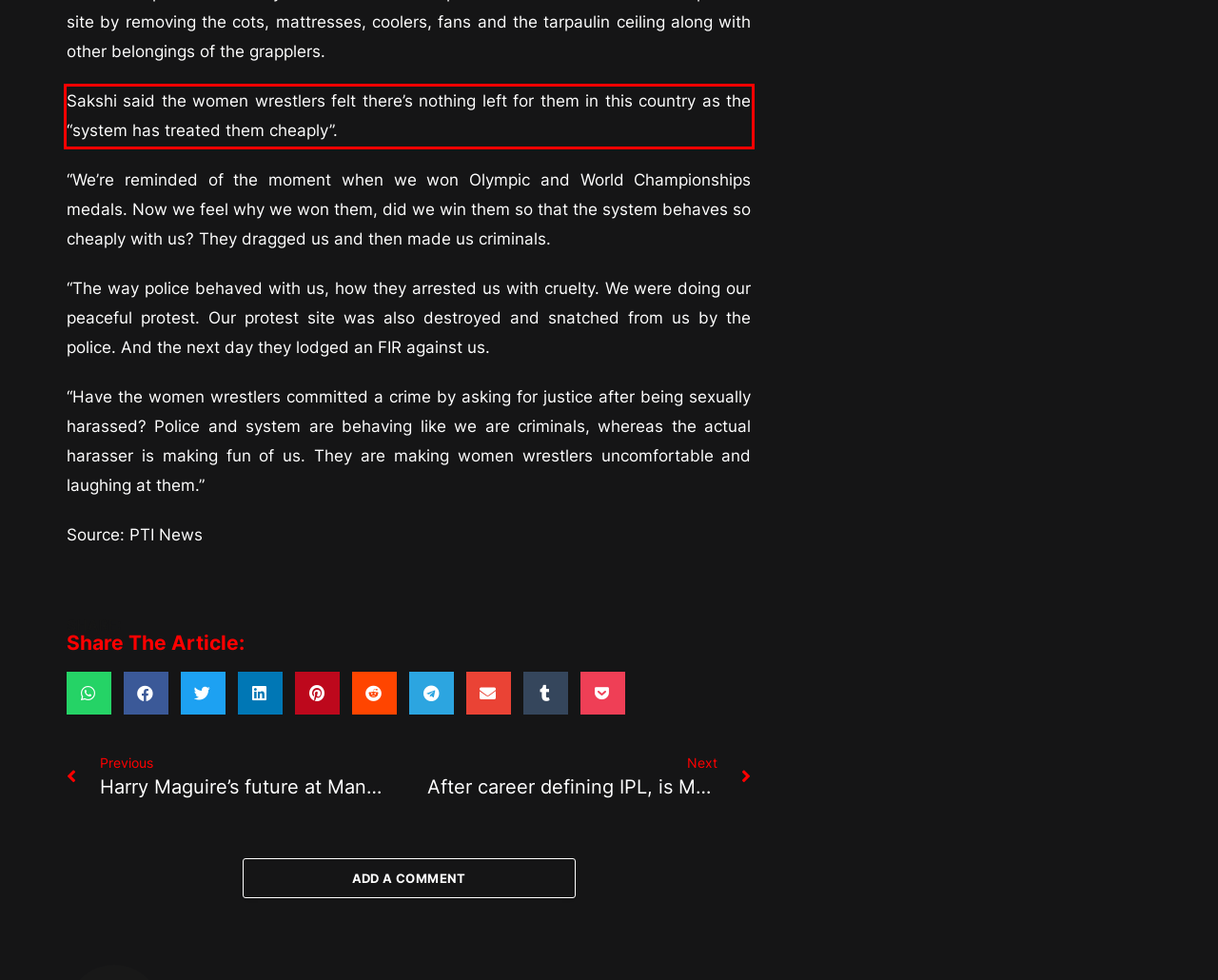Please identify and extract the text content from the UI element encased in a red bounding box on the provided webpage screenshot.

Sakshi said the women wrestlers felt there’s nothing left for them in this country as the “system has treated them cheaply”.